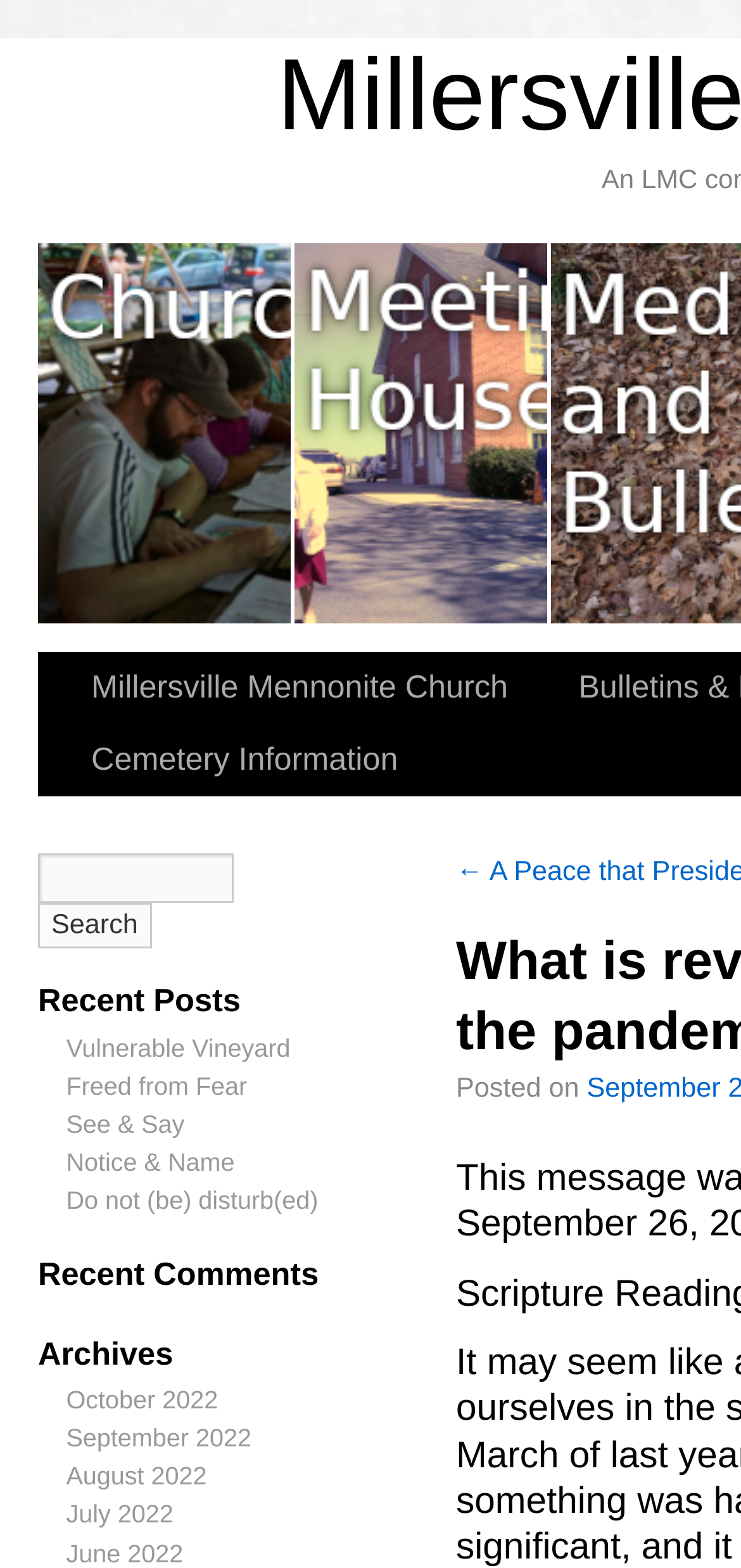Please specify the bounding box coordinates of the area that should be clicked to accomplish the following instruction: "Read the Vulnerable Vineyard post". The coordinates should consist of four float numbers between 0 and 1, i.e., [left, top, right, bottom].

[0.089, 0.659, 0.392, 0.677]